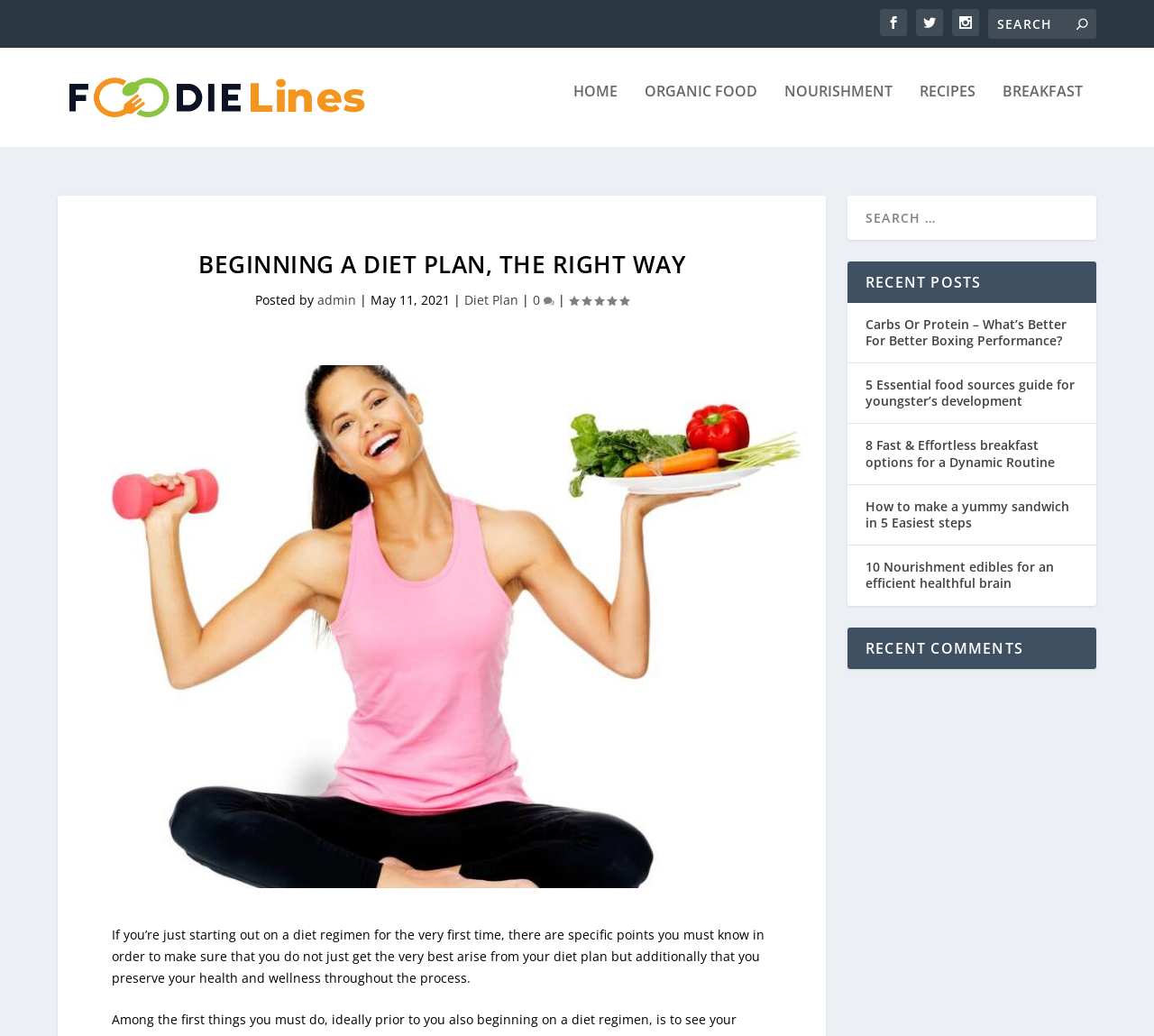Identify the bounding box coordinates of the area that should be clicked in order to complete the given instruction: "Check the comments on the article". The bounding box coordinates should be four float numbers between 0 and 1, i.e., [left, top, right, bottom].

[0.734, 0.593, 0.95, 0.633]